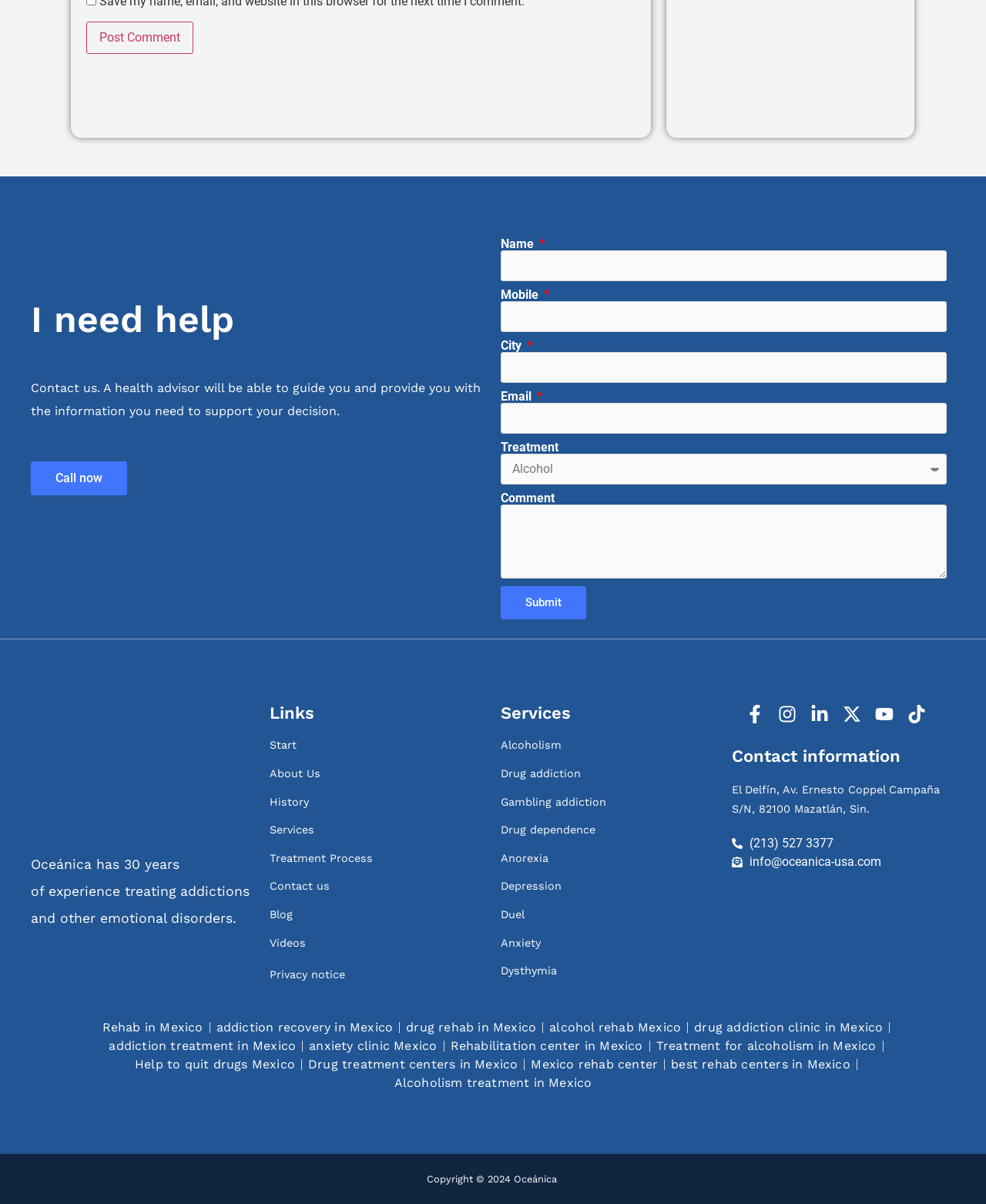Provide the bounding box coordinates of the HTML element this sentence describes: "Add on Decorations".

None